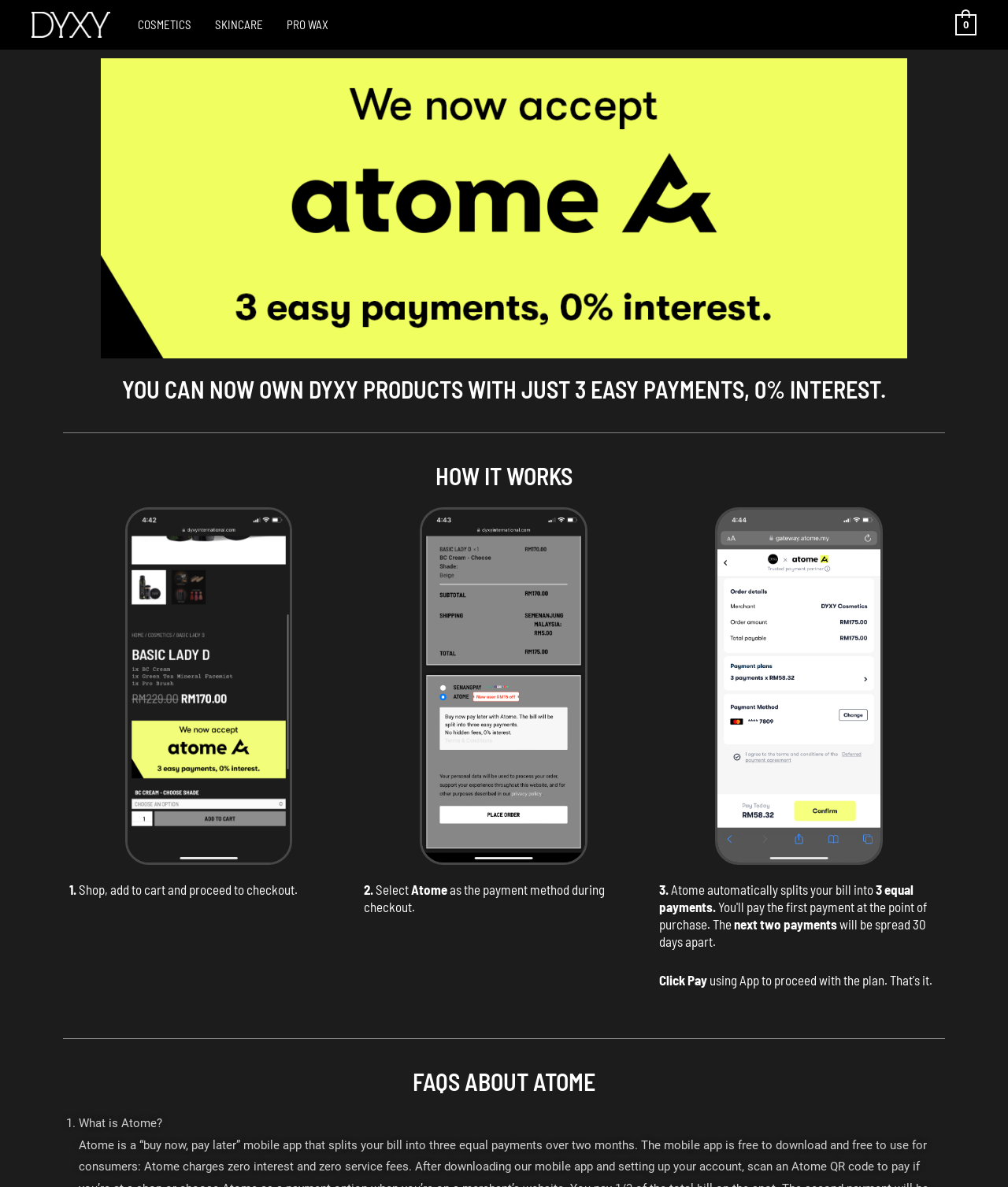Answer the question below in one word or phrase:
What is the topic of the FAQs section?

Atome